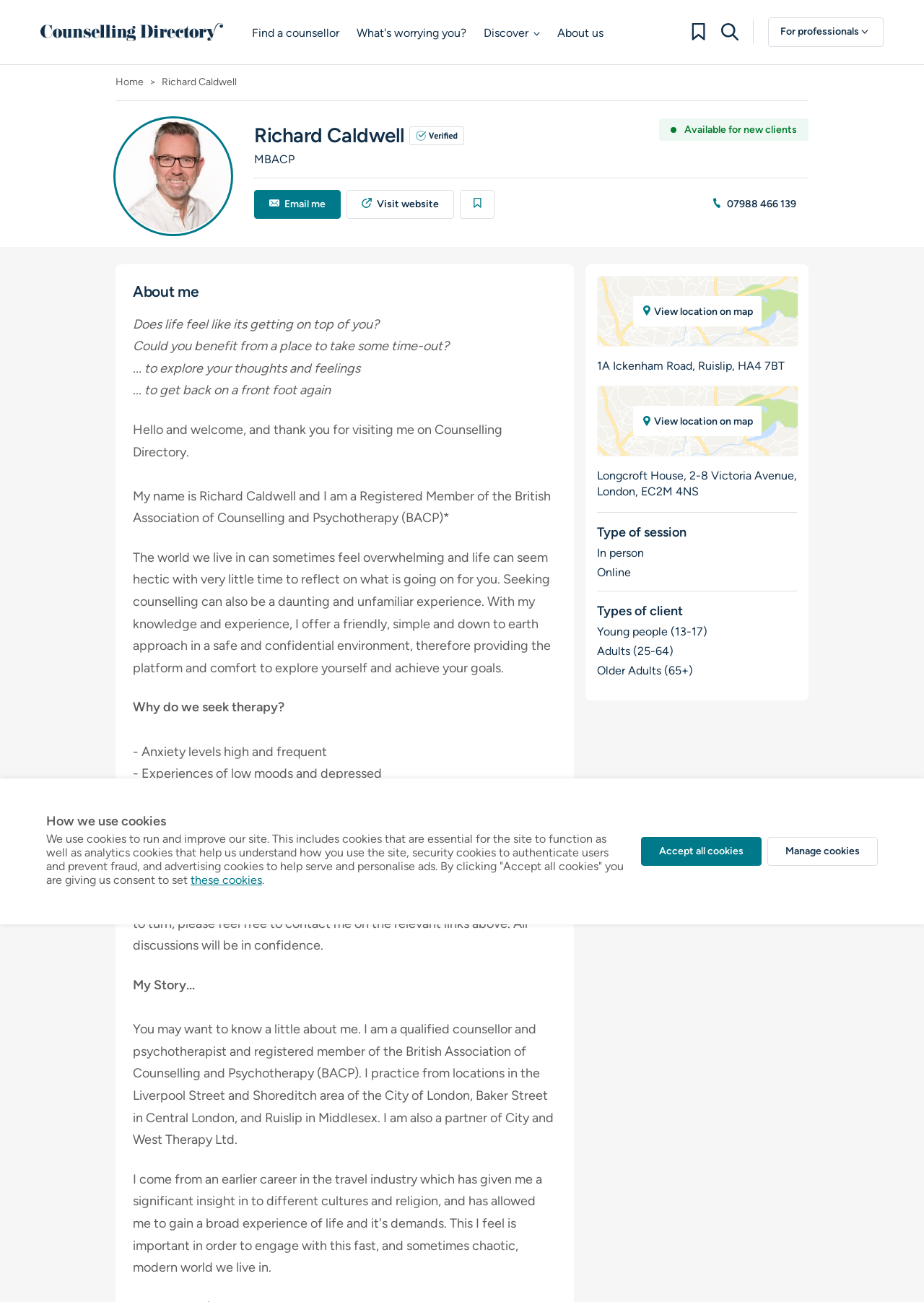Determine the bounding box for the UI element as described: "Big Talk". The coordinates should be represented as four float numbers between 0 and 1, formatted as [left, top, right, bottom].

None